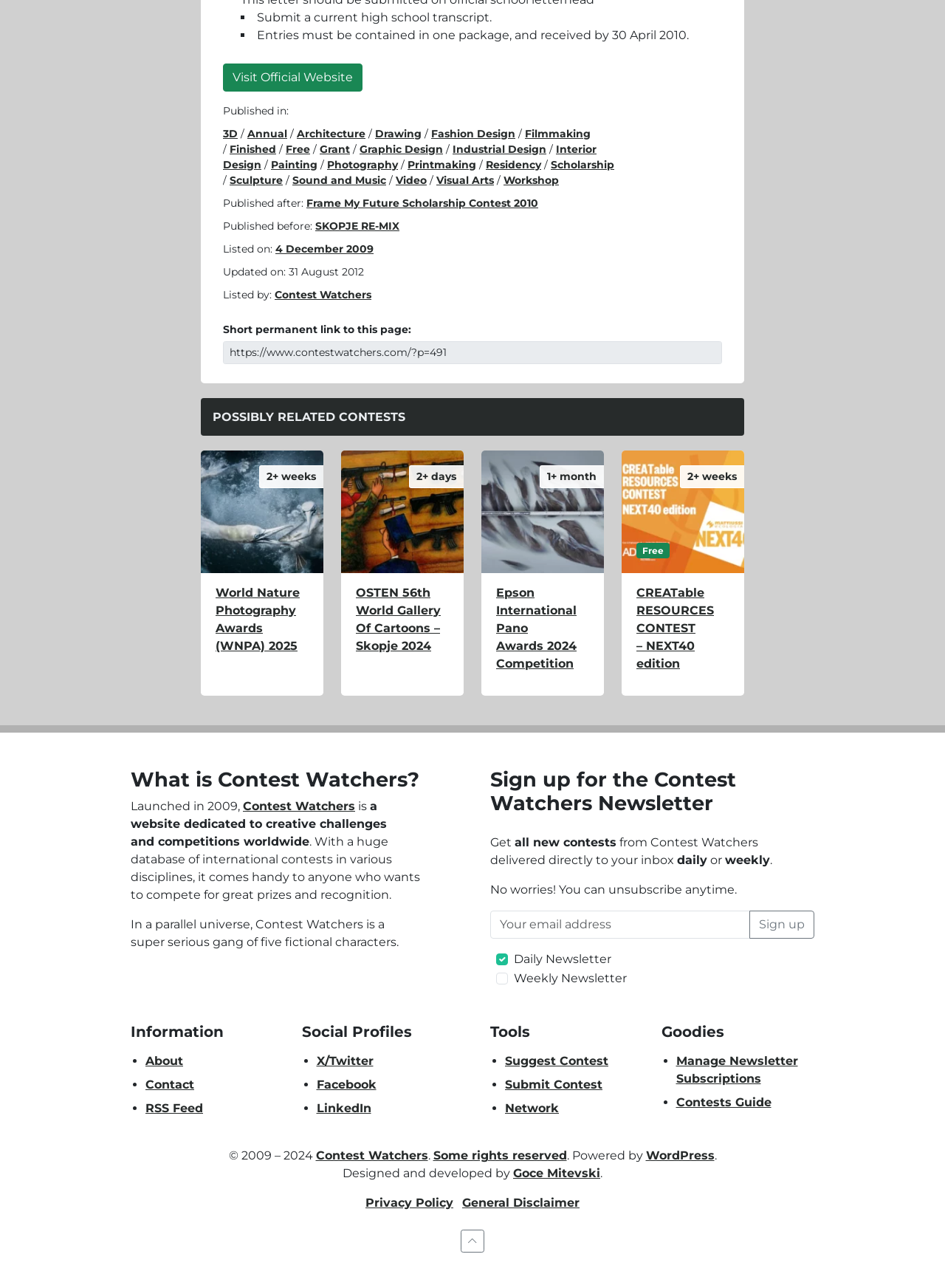What is the purpose of the 'Short permanent link to this page' section?
Carefully analyze the image and provide a thorough answer to the question.

The 'Short permanent link to this page' section provides a shortened URL that can be shared with others, allowing them to access the same page. This is useful for sharing the page on social media, via email, or through other online platforms.